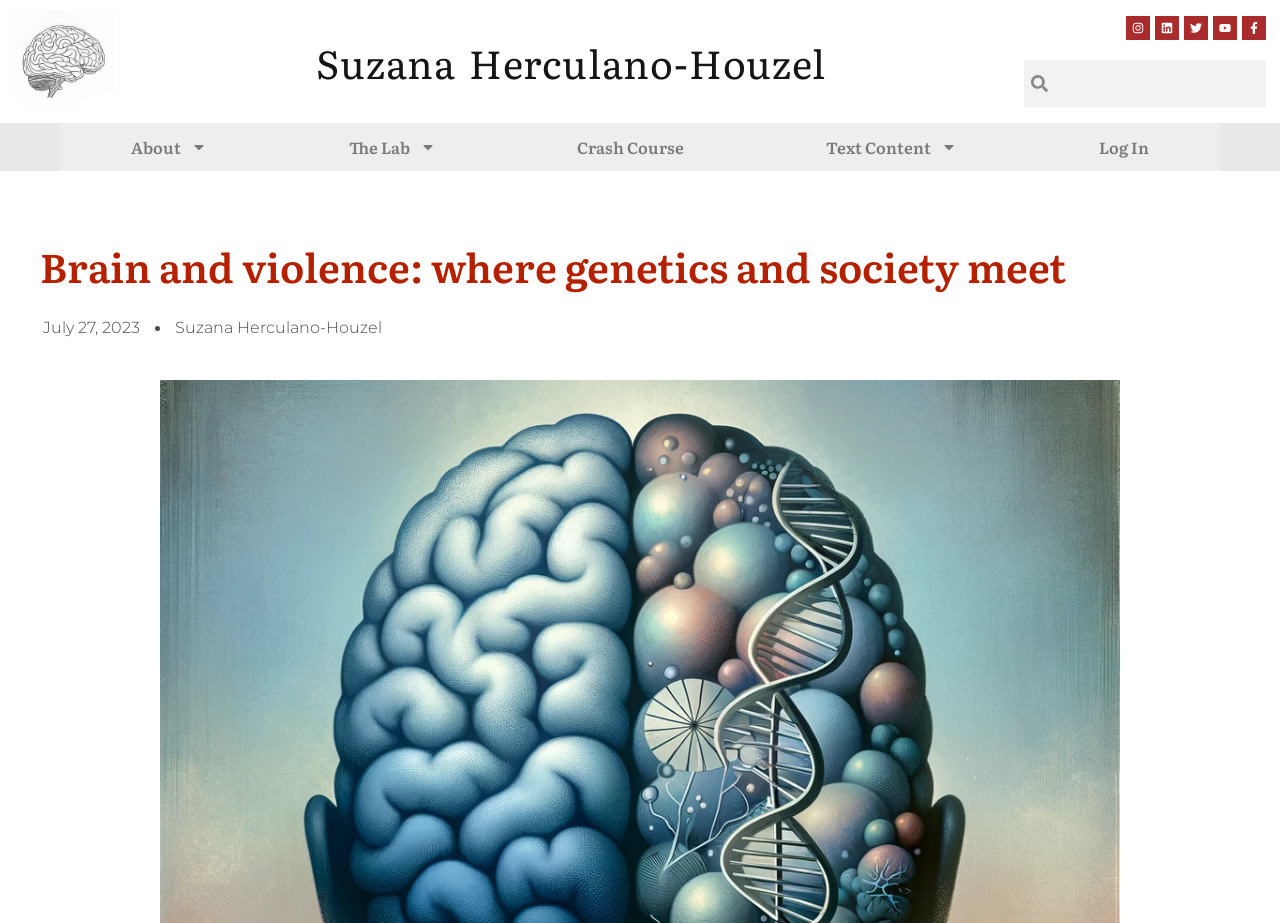Is there a search function on the page?
Look at the image and construct a detailed response to the question.

I found a search function on the page by looking at the search box element with the text 'Search'.